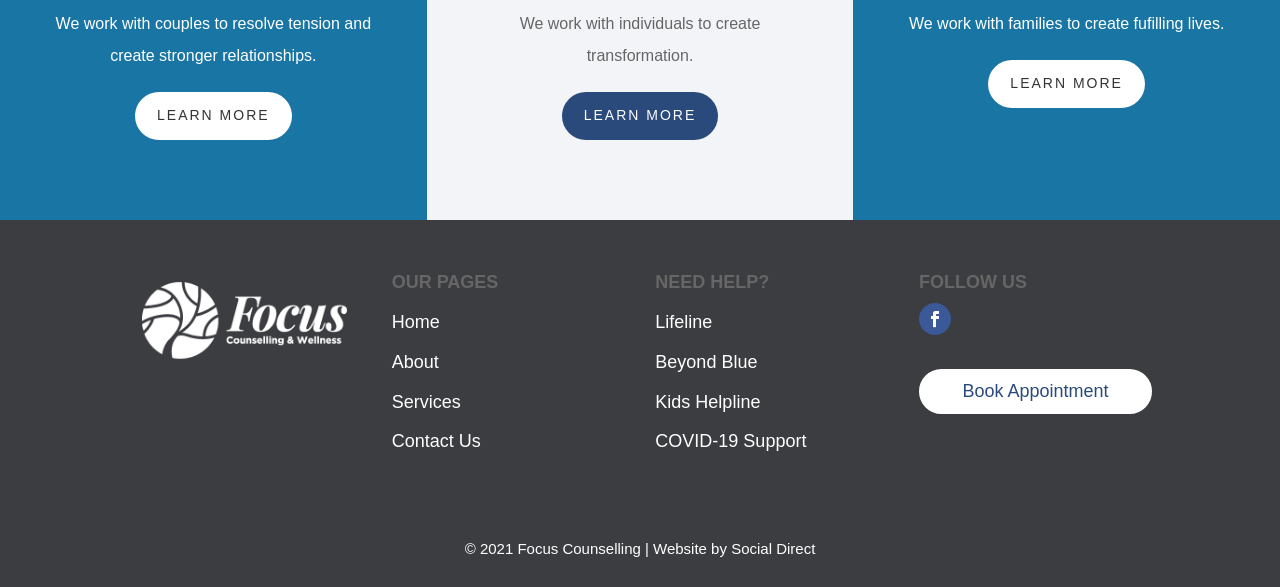Provide the bounding box coordinates of the HTML element described by the text: "Proudly powered by WordPress.". The coordinates should be in the format [left, top, right, bottom] with values between 0 and 1.

None